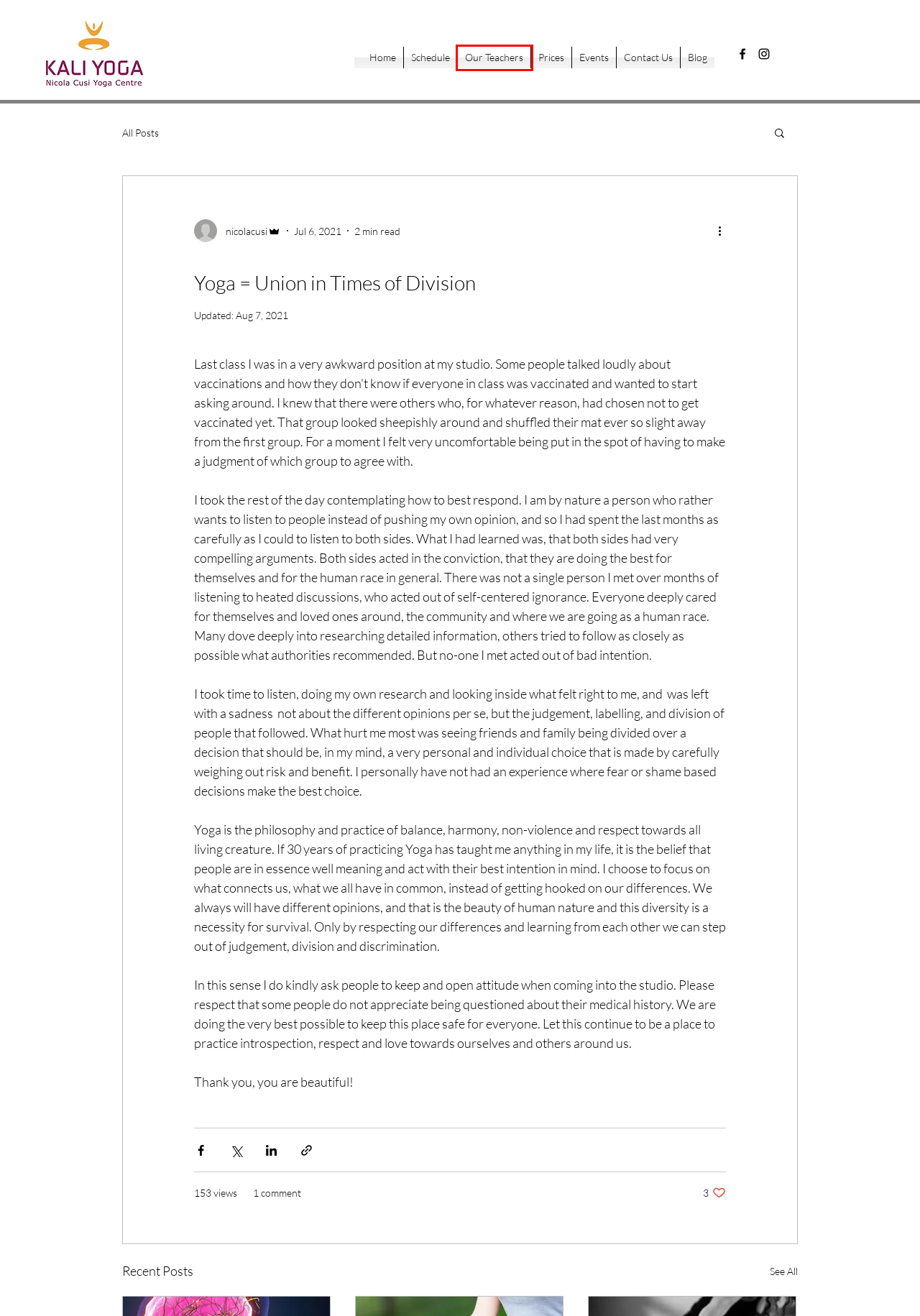You have a screenshot of a webpage with a red rectangle bounding box. Identify the best webpage description that corresponds to the new webpage after clicking the element within the red bounding box. Here are the candidates:
A. Our Teachers | KaliYoga Studio | Shawnigan Lake
B. Our Classes | KaliYoga Studio | Shawnigan Lake
C. Events | KaliYoga Studio | Shawnigan Lake
D. Blog | kaliyoga
E. Yoga studio | KaliYoga Studio | Shawnigan Lake
F. Prices | KaliYoga Studio | Shawnigan Lake
G. Contact Us | KaliYoga Studio | Shawnigan Lake
H. What does AI and Yoga have in common?

A